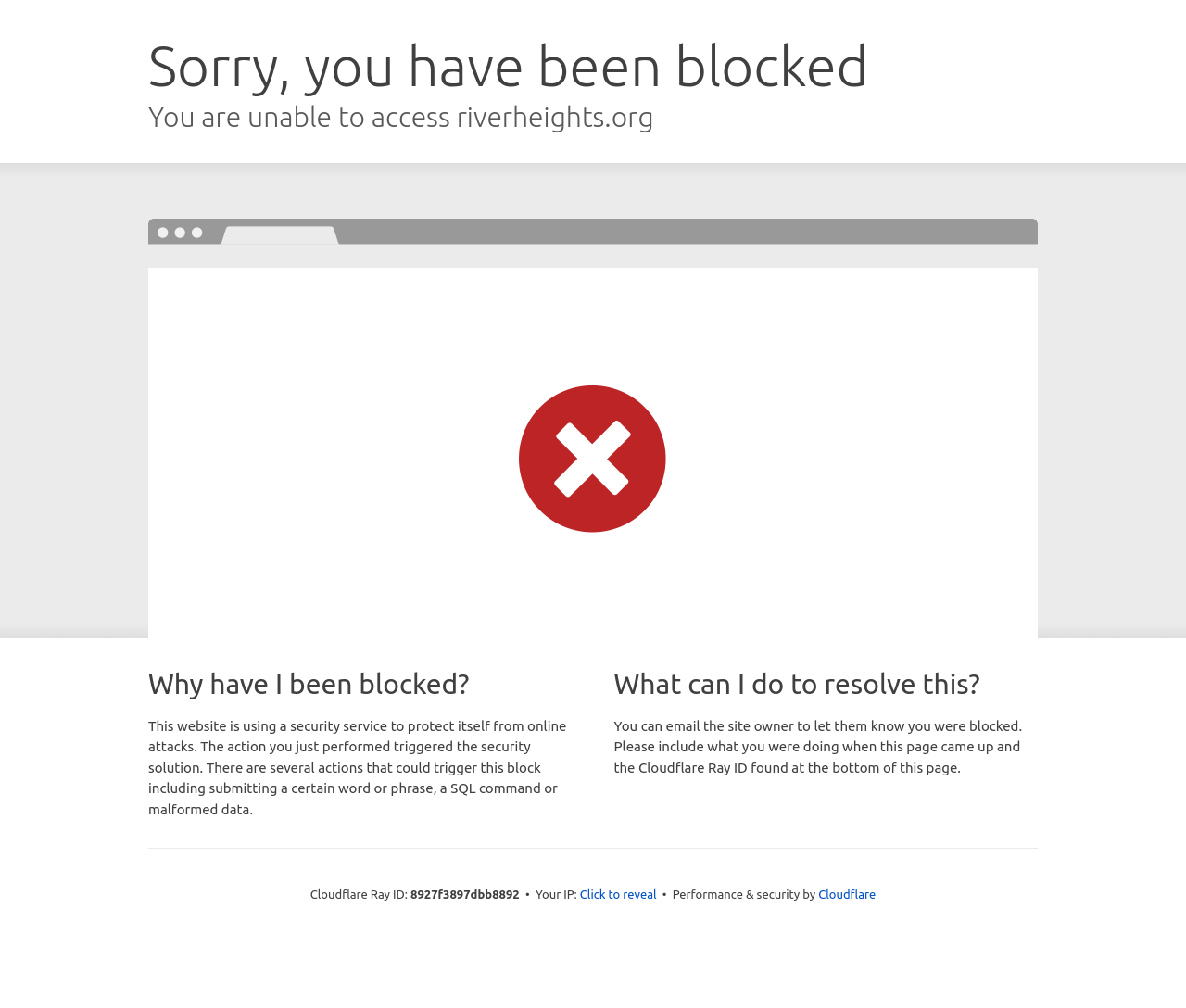Determine the bounding box coordinates in the format (top-left x, top-left y, bottom-right x, bottom-right y). Ensure all values are floating point numbers between 0 and 1. Identify the bounding box of the UI element described by: Click to reveal

[0.489, 0.879, 0.554, 0.897]